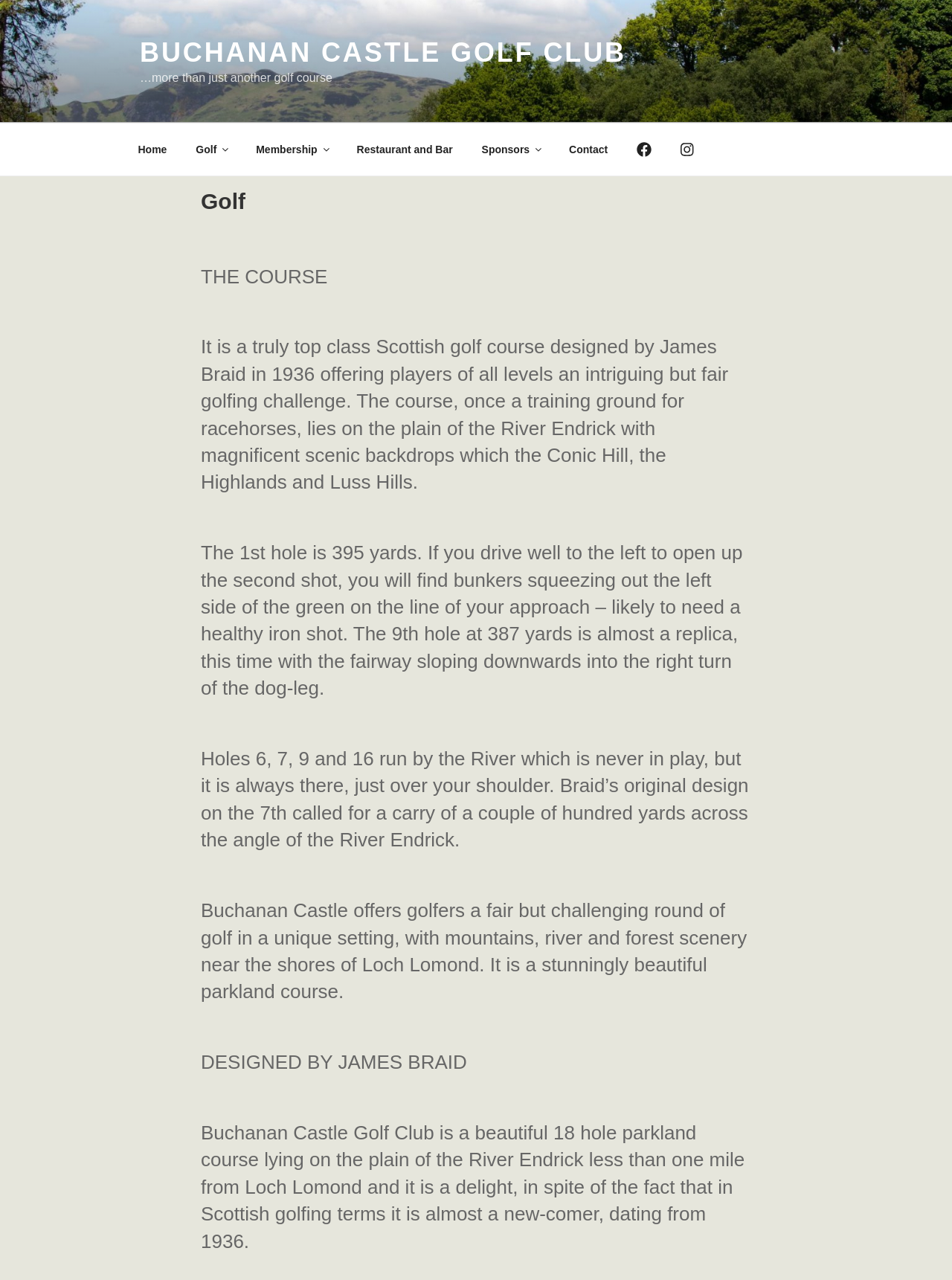Provide a thorough description of the webpage you see.

The webpage is about Buchanan Castle Golf Club, a Scottish golf course designed by James Braid in 1936. At the top of the page, there is a link to the club's homepage, "BUCHANAN CASTLE GOLF CLUB", followed by a brief tagline, "…more than just another golf course". 

Below this, there is a top menu navigation bar with links to various sections, including "Home", "Golf", "Membership", "Restaurant and Bar", "Sponsors", and "Contact". 

The main content of the page is divided into sections, each with a heading. The first section is titled "Golf" and introduces the course as a top-class Scottish golf course offering a fair but challenging round of golf. The following sections, "THE COURSE" and subsequent headings, provide detailed descriptions of the course, including its design, scenic backdrops, and specific holes. 

The course is described as lying on the plain of the River Endrick, with magnificent scenic backdrops of the Conic Hill, the Highlands, and Luss Hills. The descriptions of the holes highlight the challenges and features of each, including the presence of bunkers, dog-legs, and the River Endrick, which runs alongside several holes. 

The page also mentions the course's designer, James Braid, and provides an overview of the club's history, dating back to 1936. Overall, the webpage provides a detailed and informative introduction to Buchanan Castle Golf Club and its course.